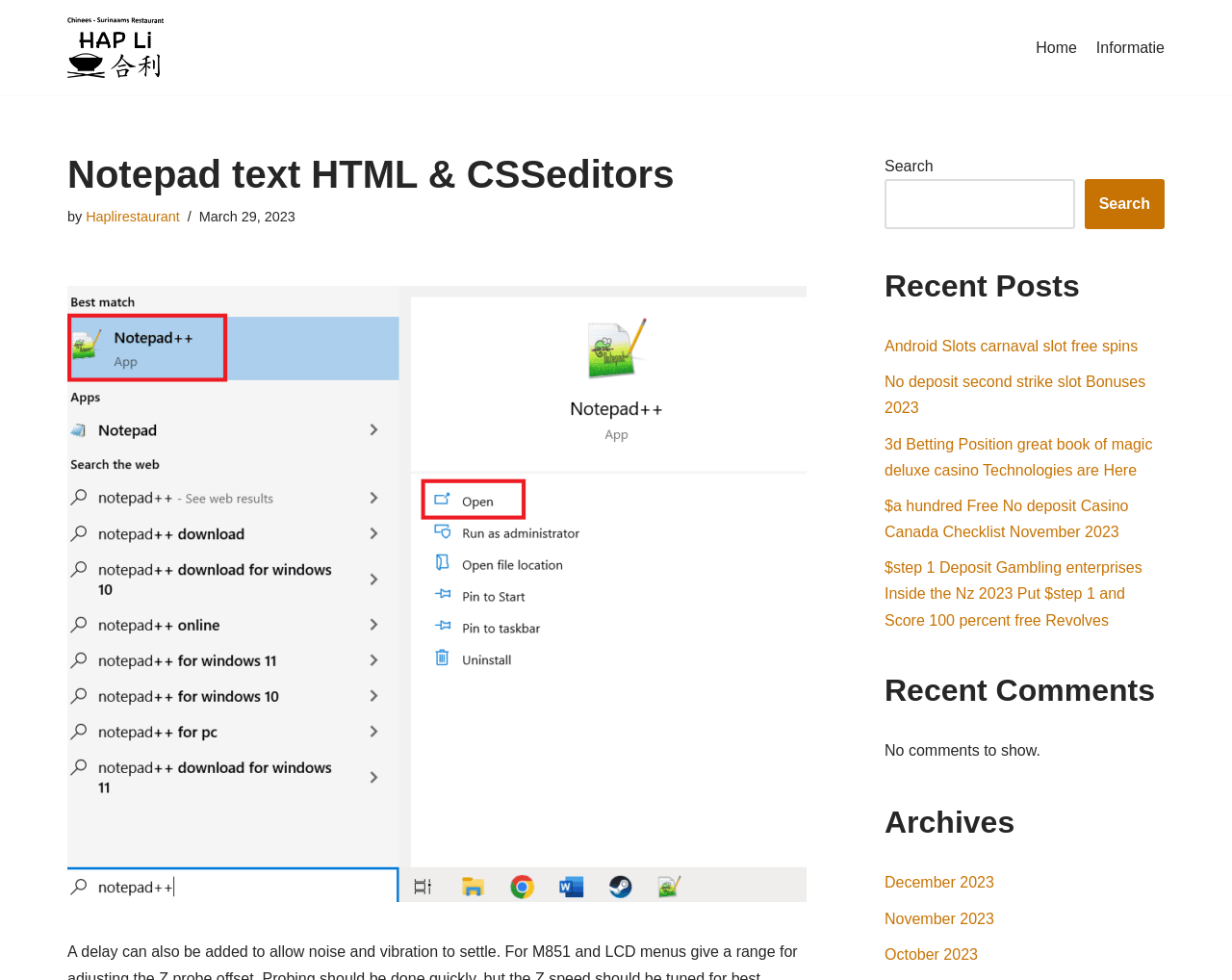What is the purpose of the search box?
Respond with a short answer, either a single word or a phrase, based on the image.

To search